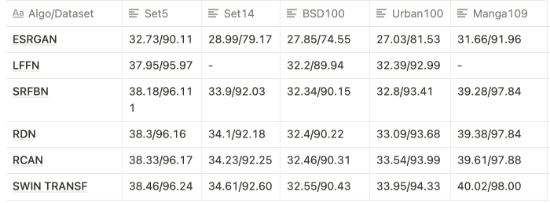How many datasets are used to test the algorithms?
Using the visual information, reply with a single word or short phrase.

5